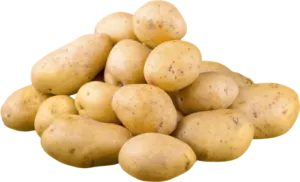Why are certain plant parts of potatoes toxic?
Using the visual information, respond with a single word or phrase.

Due to the Nightshade family